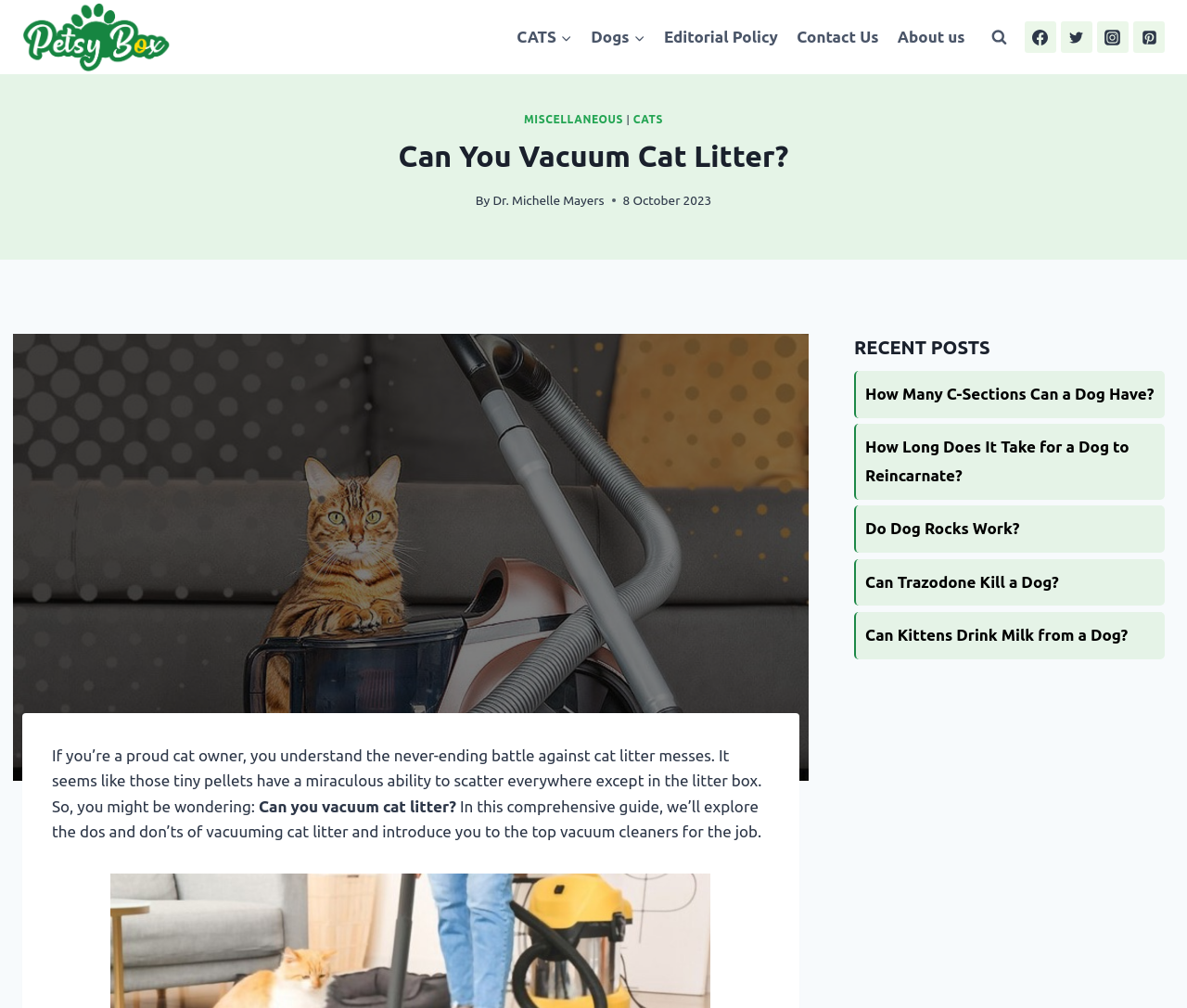Using the description: "alt="Global leadership consultancy - LIW"", identify the bounding box of the corresponding UI element in the screenshot.

None